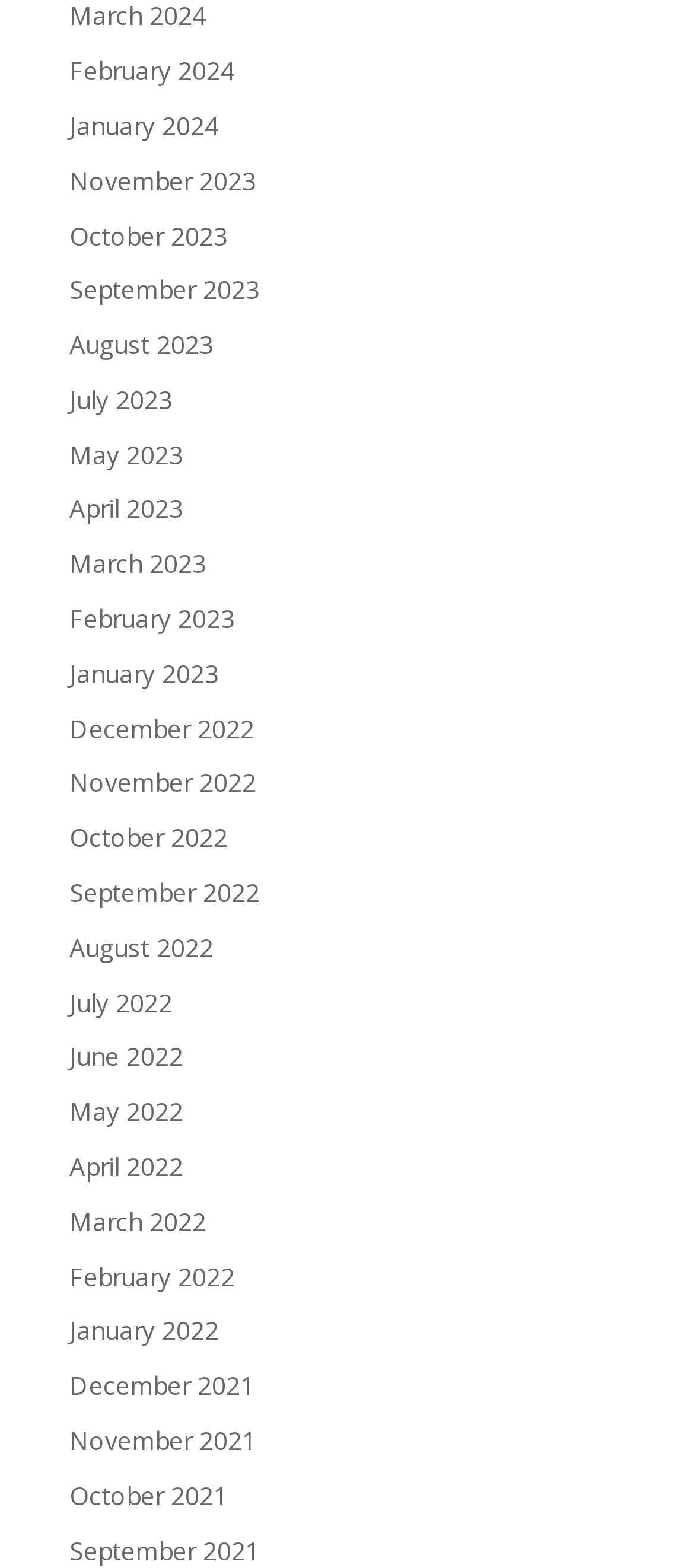Provide the bounding box coordinates for the area that should be clicked to complete the instruction: "Browse September 2021".

[0.1, 0.978, 0.374, 0.999]